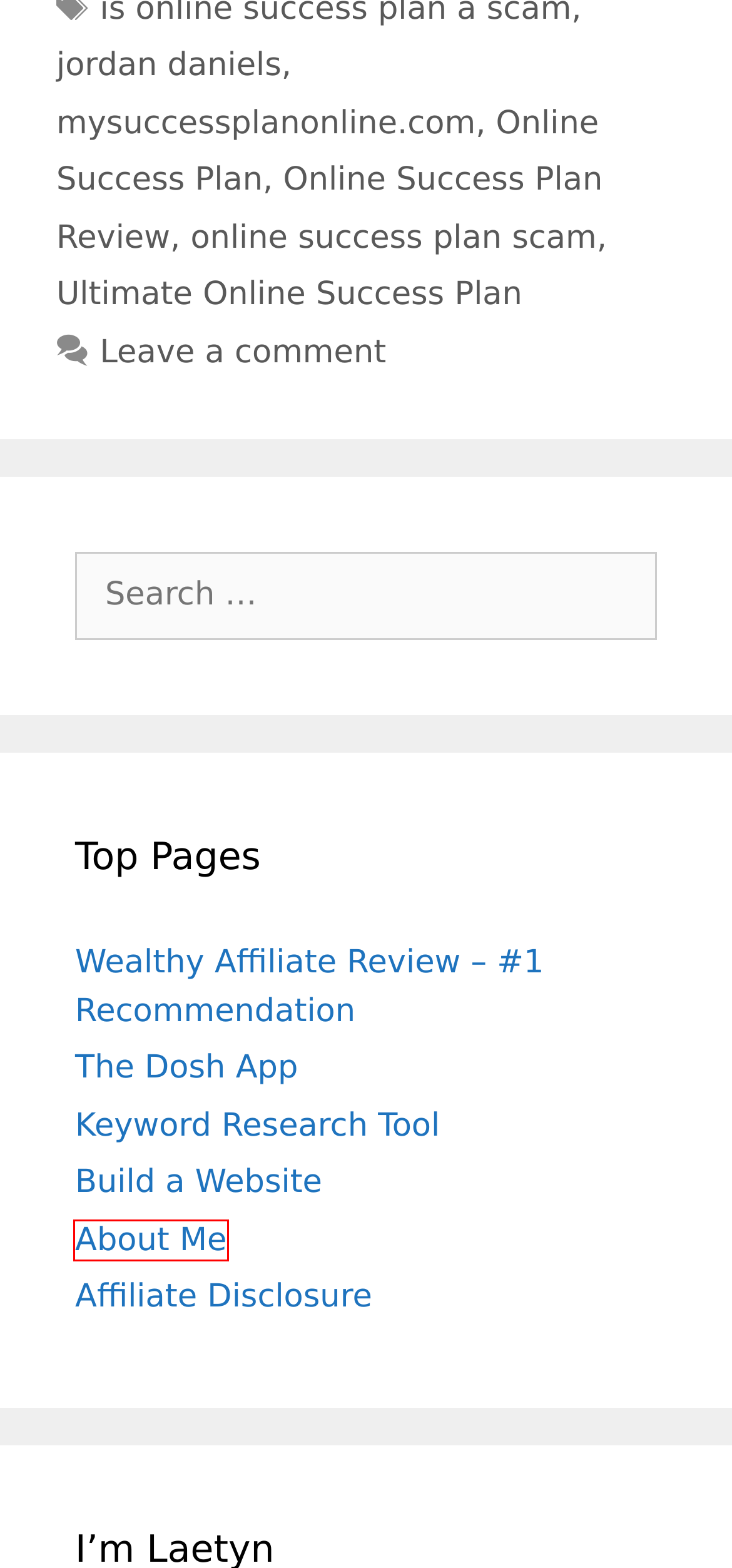You are given a screenshot of a webpage with a red rectangle bounding box around an element. Choose the best webpage description that matches the page after clicking the element in the bounding box. Here are the candidates:
A. About Me - Family Time Income
B. mysuccessplanonline.com Archives - Family Time Income
C. Online Success Plan Review Archives - Family Time Income
D. Online Success Plan Archives - Family Time Income
E. How to Build Free Websites - Family Time Income
F. Jaaxy Review - An Awesome Keyword Research Tool
G. What Is The Dosh App? Is It A Scam Or Legit? [Full Review] - Family Time Income
H. Affiliate Disclosure - Family Time Income

A